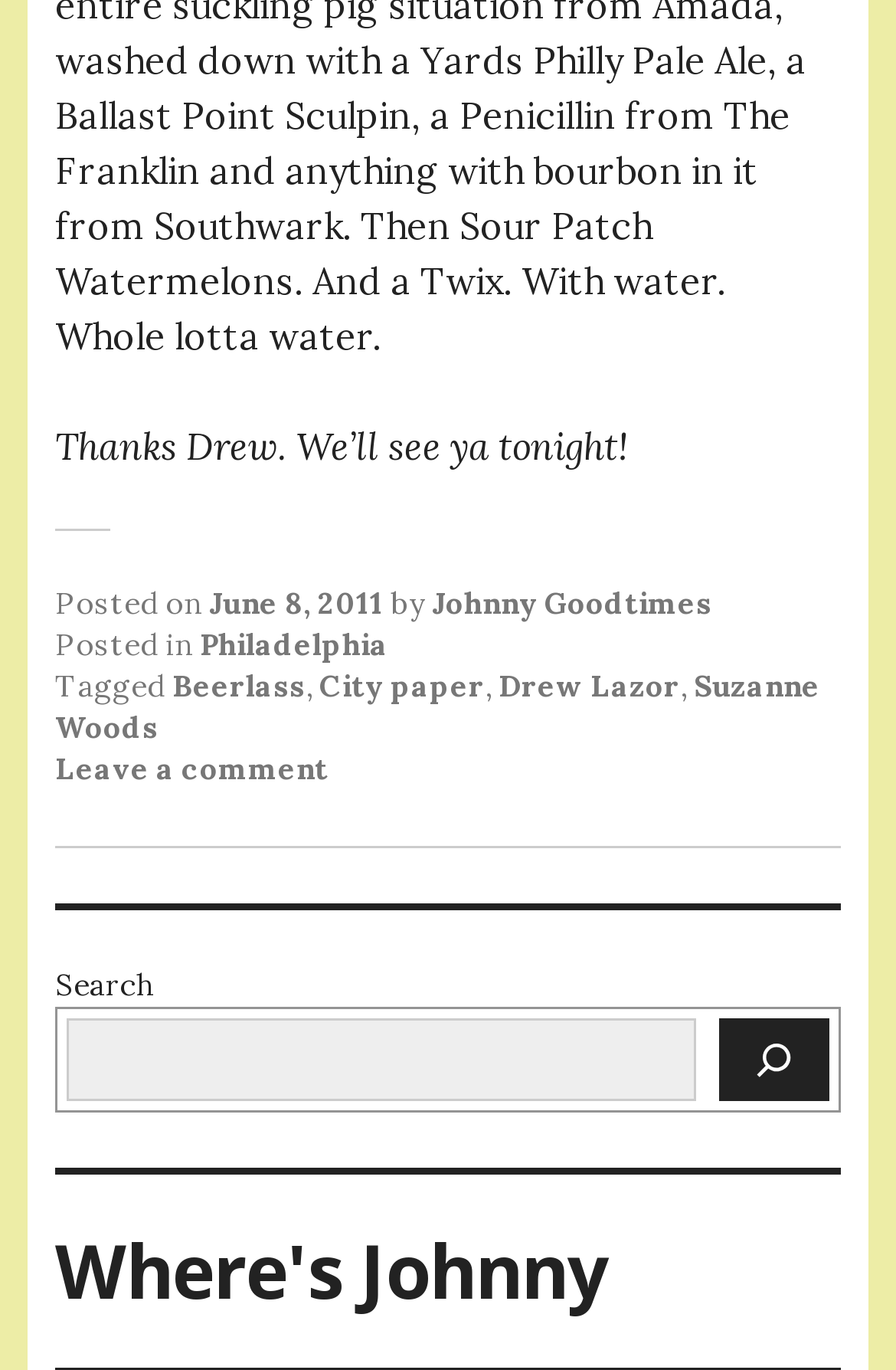Given the description of a UI element: "June 8, 2011June 9, 2011", identify the bounding box coordinates of the matching element in the webpage screenshot.

[0.233, 0.427, 0.428, 0.455]